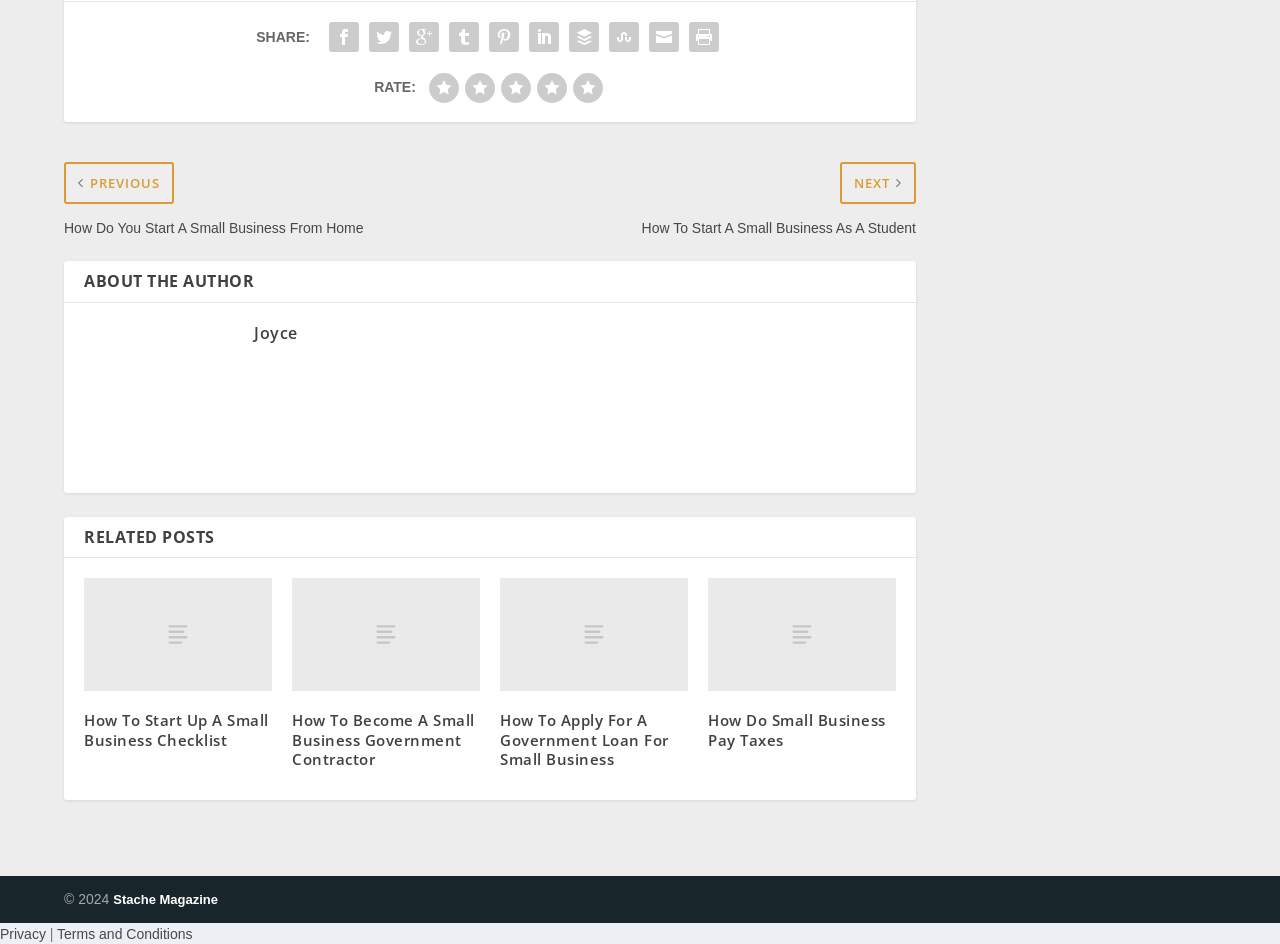Specify the bounding box coordinates of the region I need to click to perform the following instruction: "Rate this article". The coordinates must be four float numbers in the range of 0 to 1, i.e., [left, top, right, bottom].

[0.292, 0.098, 0.325, 0.115]